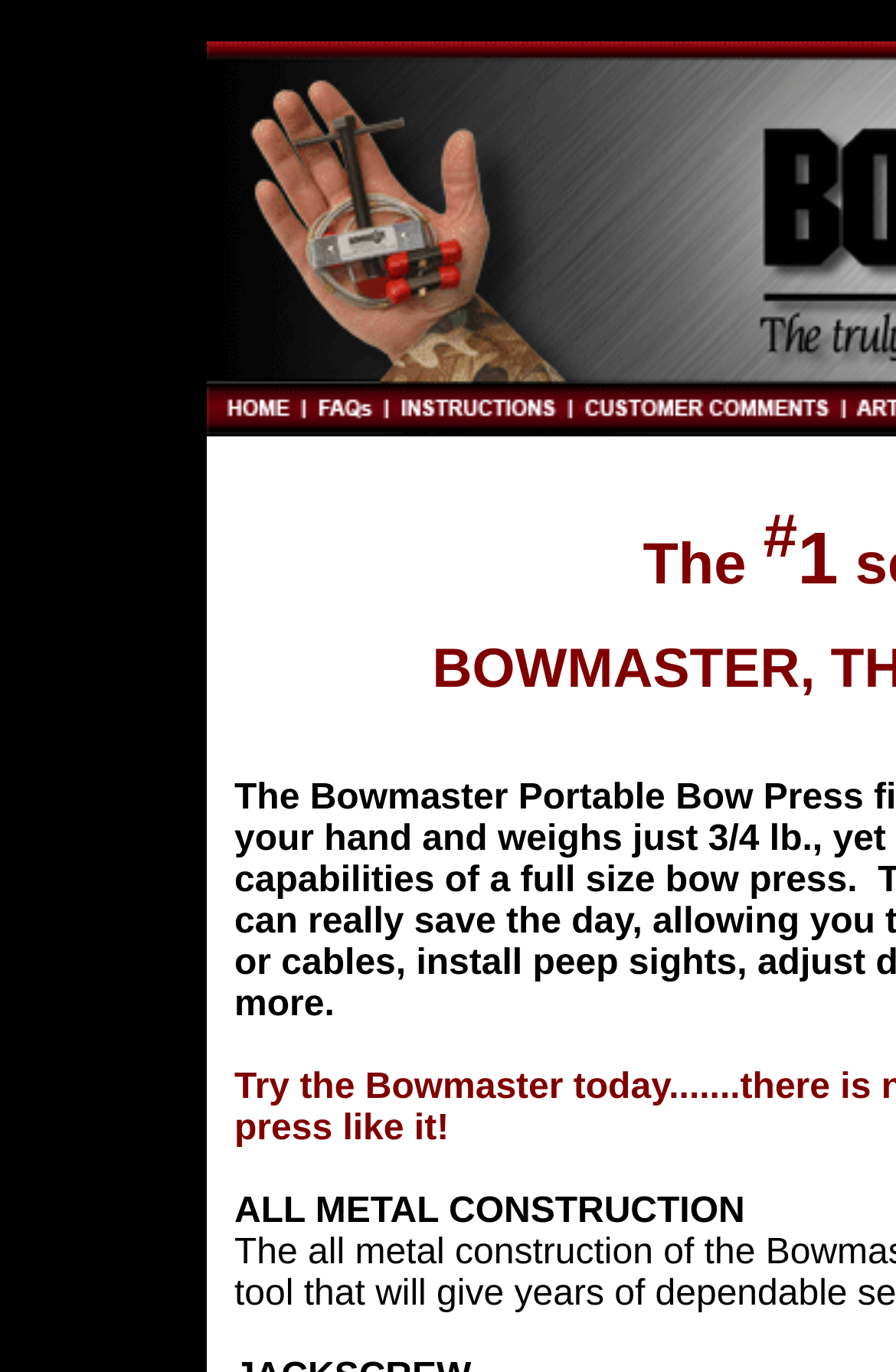Answer this question in one word or a short phrase: How many links are in the first row?

3